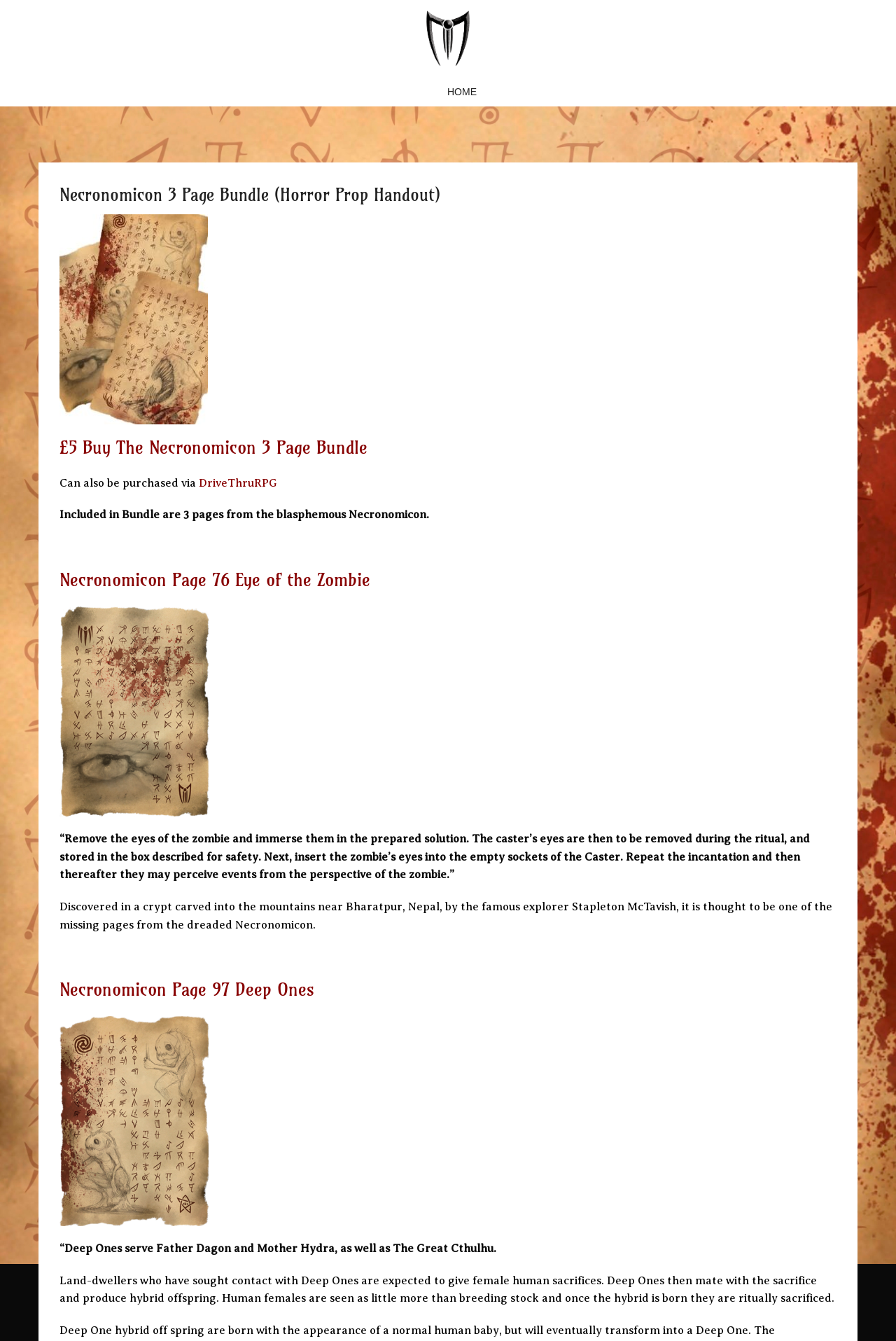What is the purpose of the ritual described on Necronomicon Page 76?
Please answer the question as detailed as possible.

The purpose of the ritual can be found in the text '“Remove the eyes of the zombie and immerse them in the prepared solution. ... Repeat the incantation and then thereafter they may perceive events from the perspective of the zombie.”', which describes the steps and outcome of the ritual.